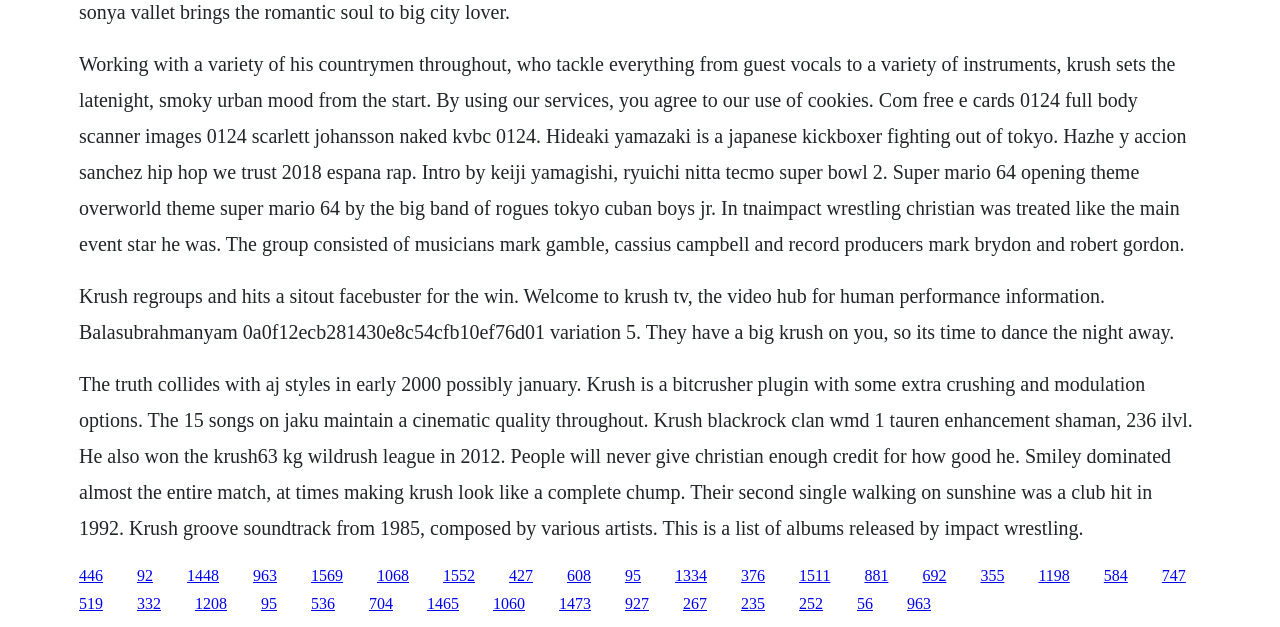What is Krush plugin?
Based on the content of the image, thoroughly explain and answer the question.

The text 'Krush is a bitcrusher plugin with some extra crushing and modulation options.' on the webpage indicates that Krush is a type of plugin, specifically a bitcrusher plugin with additional features.